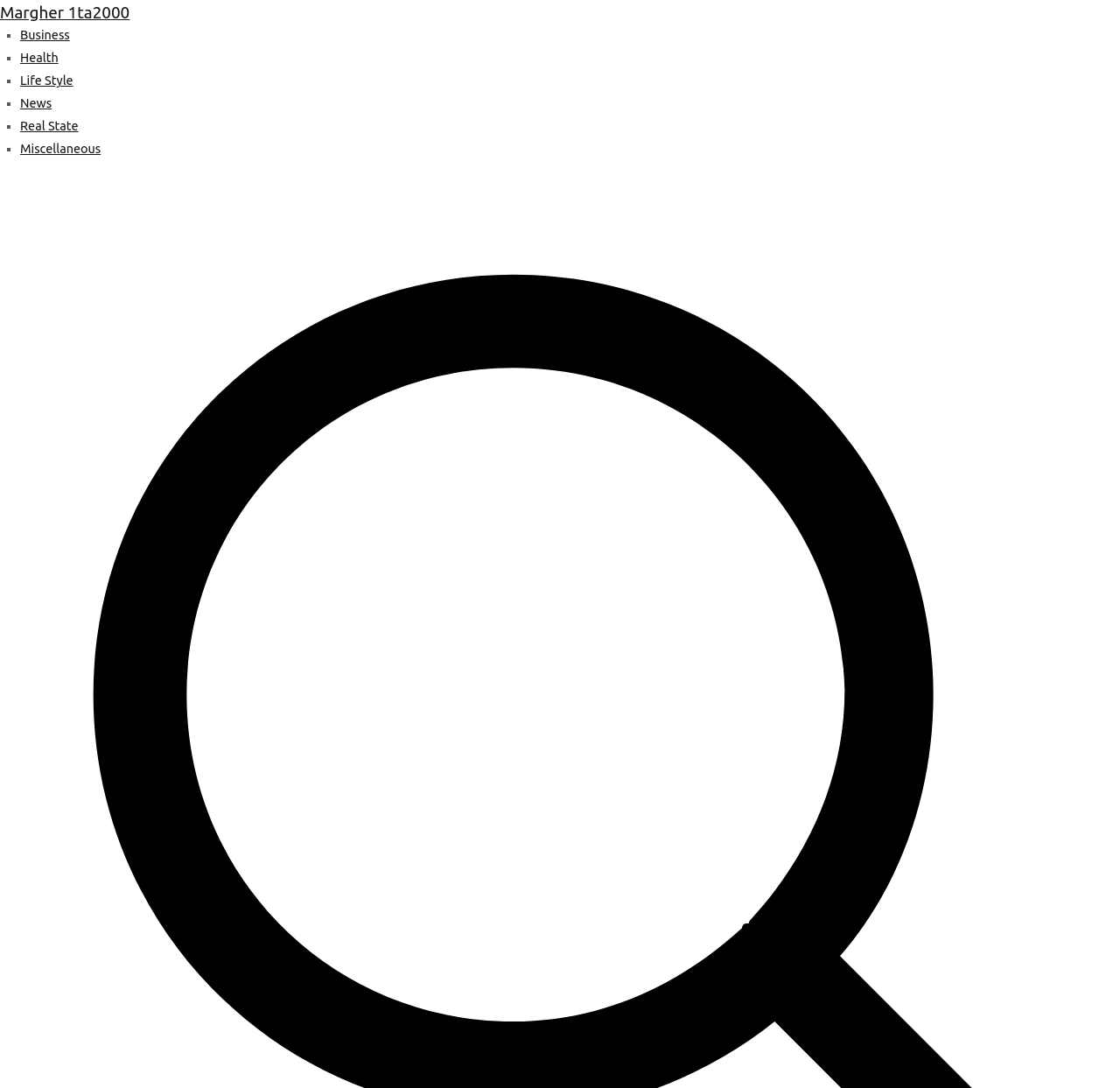How many categories are listed in total?
Carefully analyze the image and provide a detailed answer to the question.

By counting the number of links and list markers on the webpage, I found a total of 6 categories listed, including Business, Health, Life Style, News, Real State, and Miscellaneous.